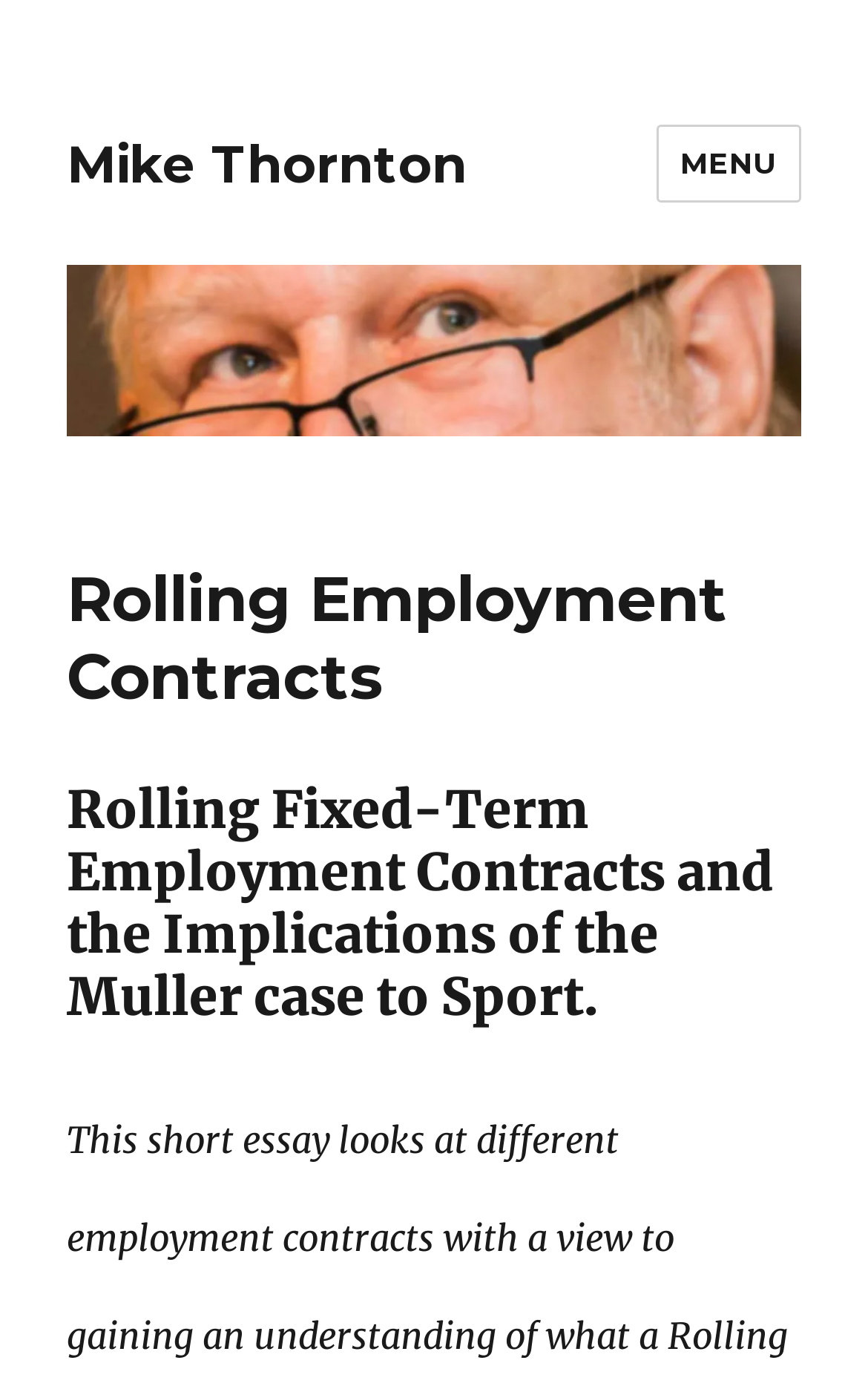Is the menu expanded?
Using the image as a reference, give an elaborate response to the question.

The button labeled 'MENU' has an attribute 'expanded' set to 'False', indicating that the menu is not expanded. This suggests that the menu is currently collapsed and needs to be clicked to expand it.